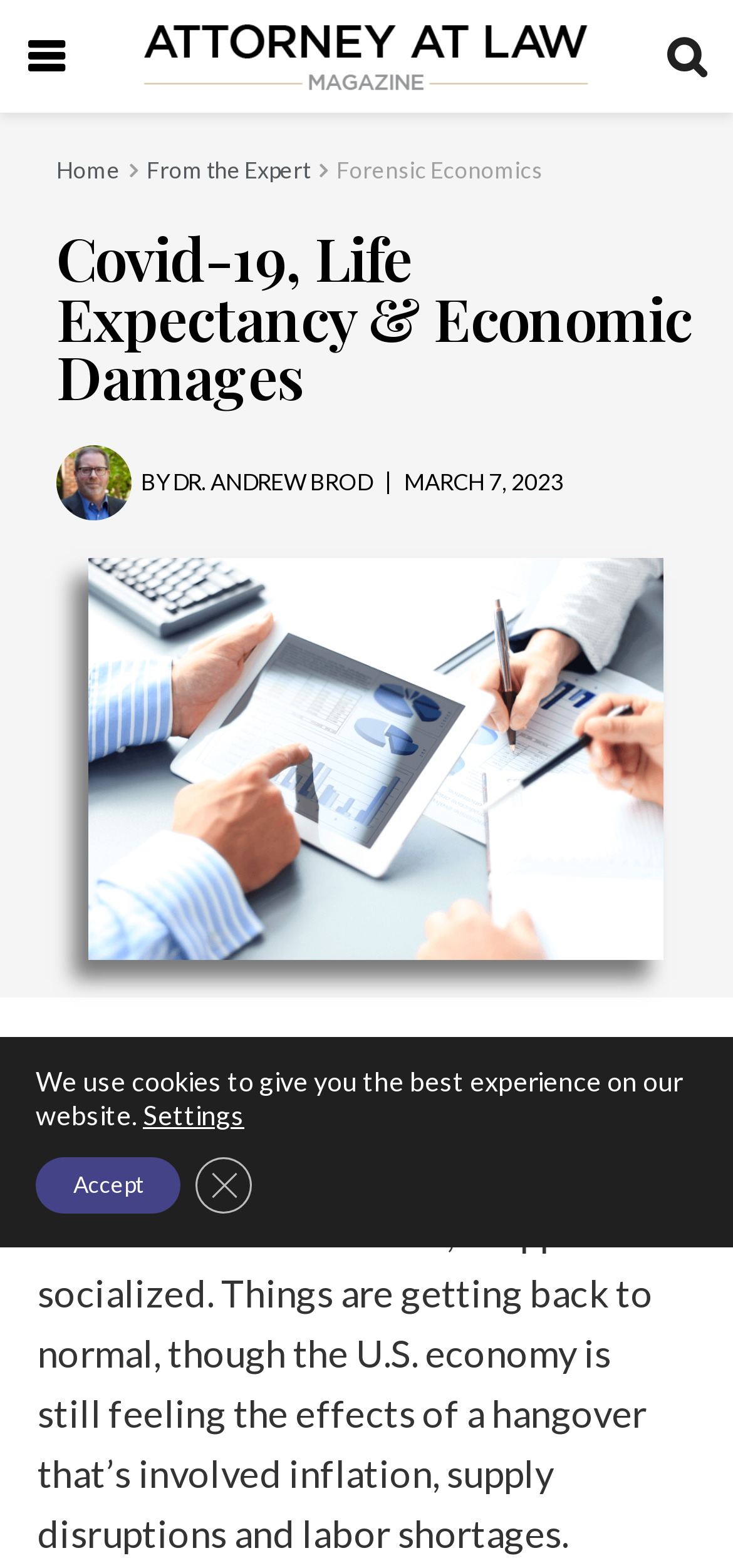Indicate the bounding box coordinates of the element that needs to be clicked to satisfy the following instruction: "Read the article by Dr. Andrew Brod". The coordinates should be four float numbers between 0 and 1, i.e., [left, top, right, bottom].

[0.077, 0.284, 0.508, 0.332]